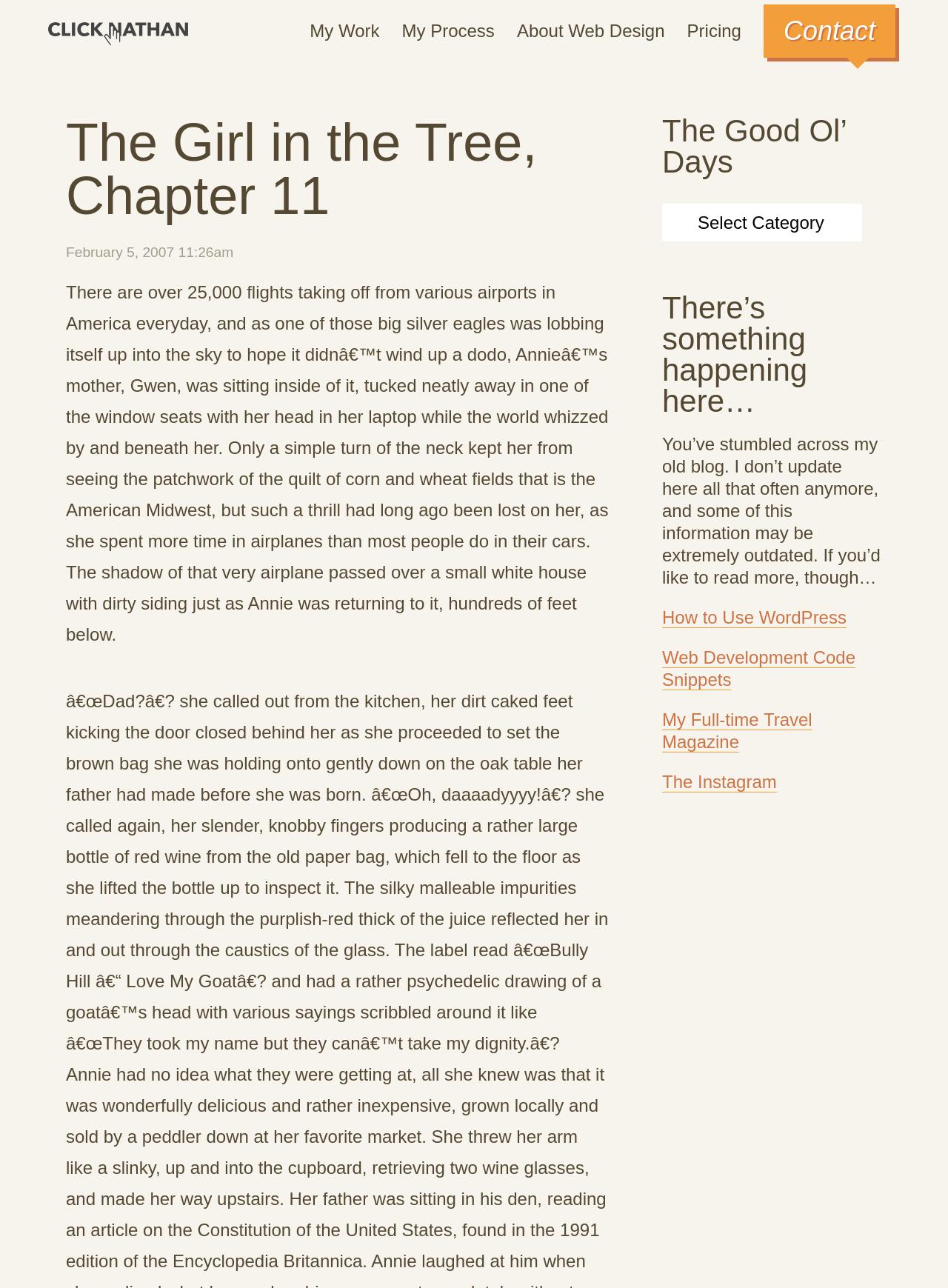Provide the bounding box coordinates of the area you need to click to execute the following instruction: "Click on 'My Work'".

[0.327, 0.014, 0.4, 0.035]